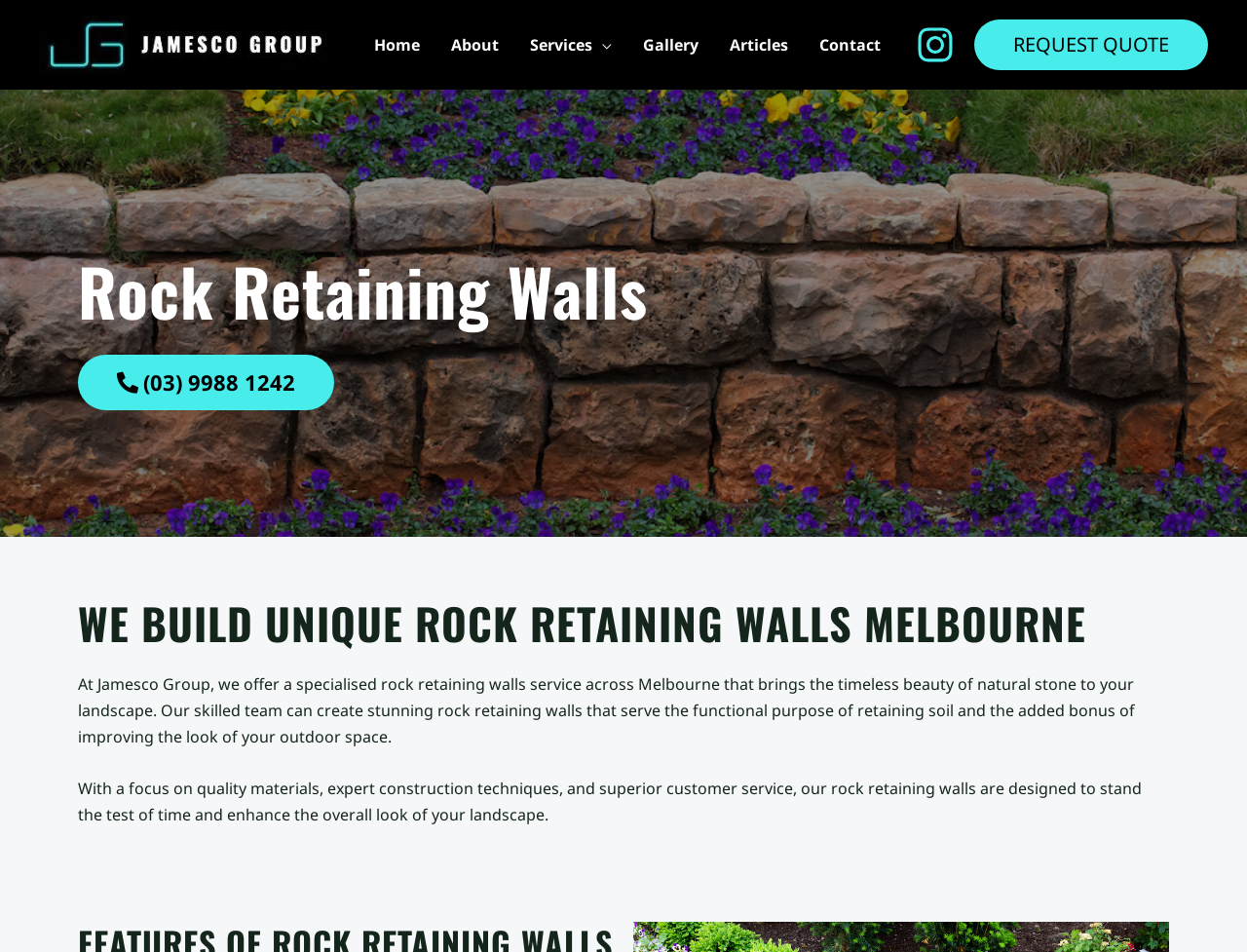Please find the bounding box coordinates of the element that needs to be clicked to perform the following instruction: "Click the Jamesco Group Logo". The bounding box coordinates should be four float numbers between 0 and 1, represented as [left, top, right, bottom].

[0.031, 0.034, 0.266, 0.057]